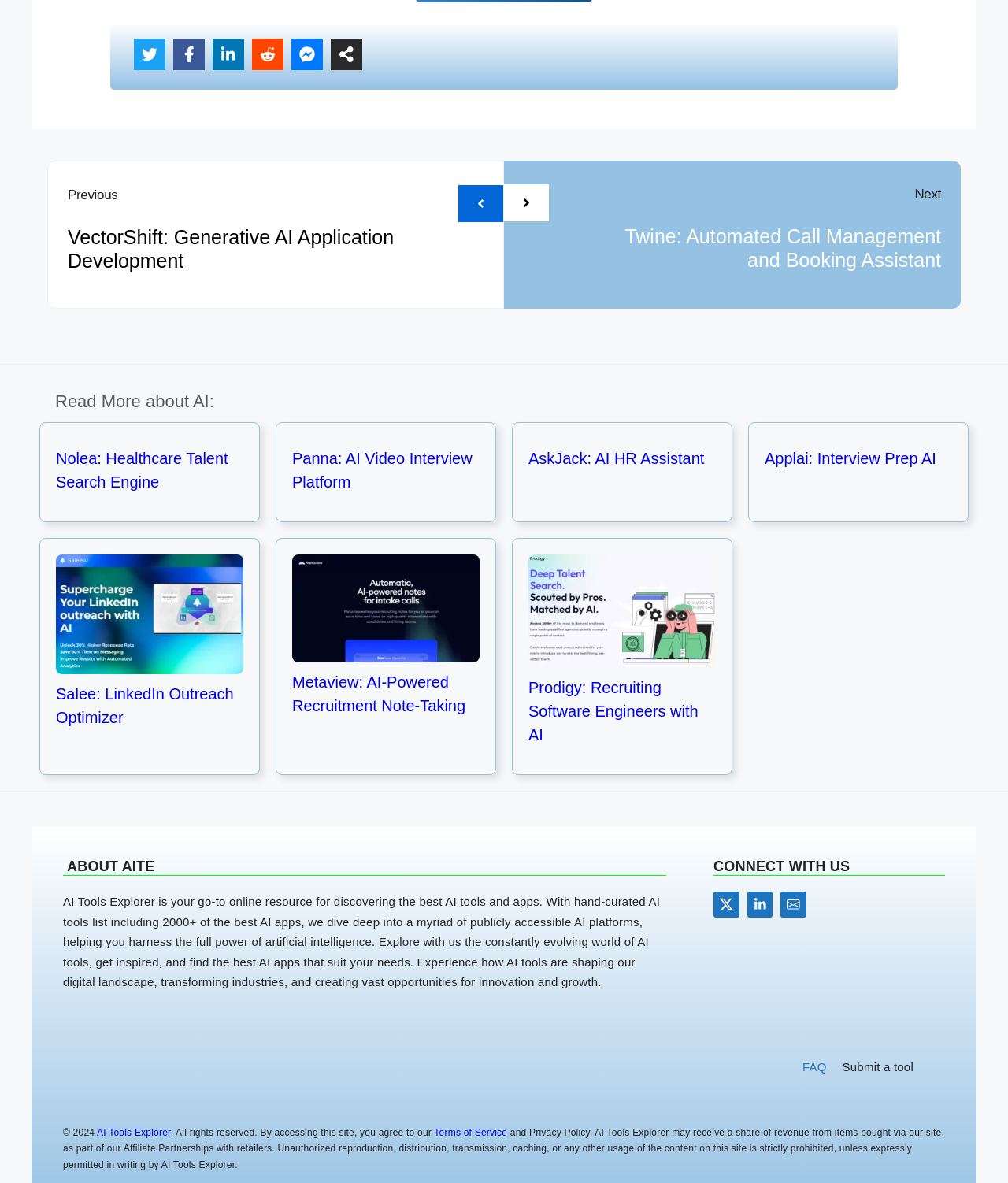Point out the bounding box coordinates of the section to click in order to follow this instruction: "Learn more about VectorShift".

[0.067, 0.191, 0.391, 0.23]